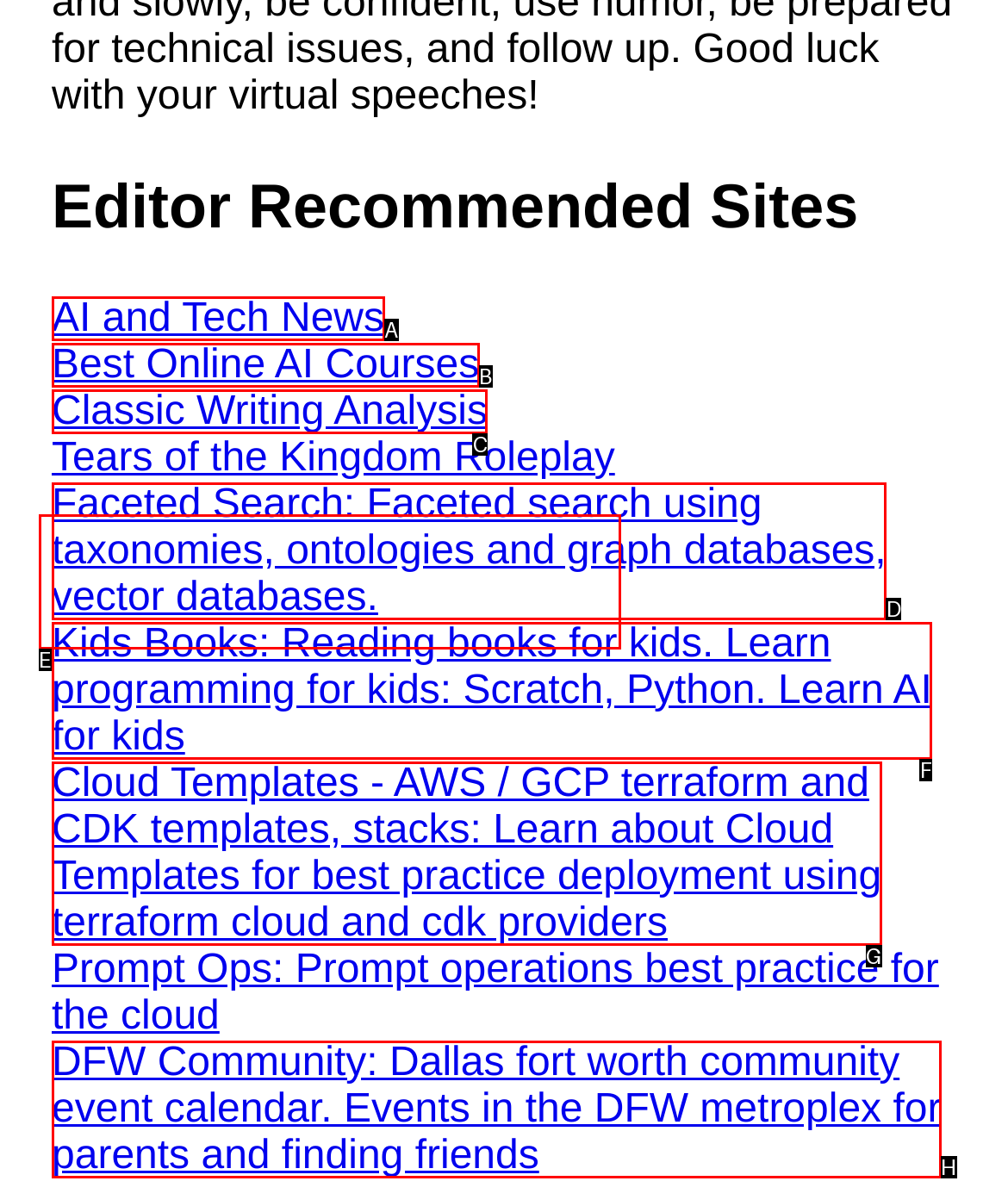From the given choices, determine which HTML element aligns with the description: AI and Tech News Respond with the letter of the appropriate option.

A